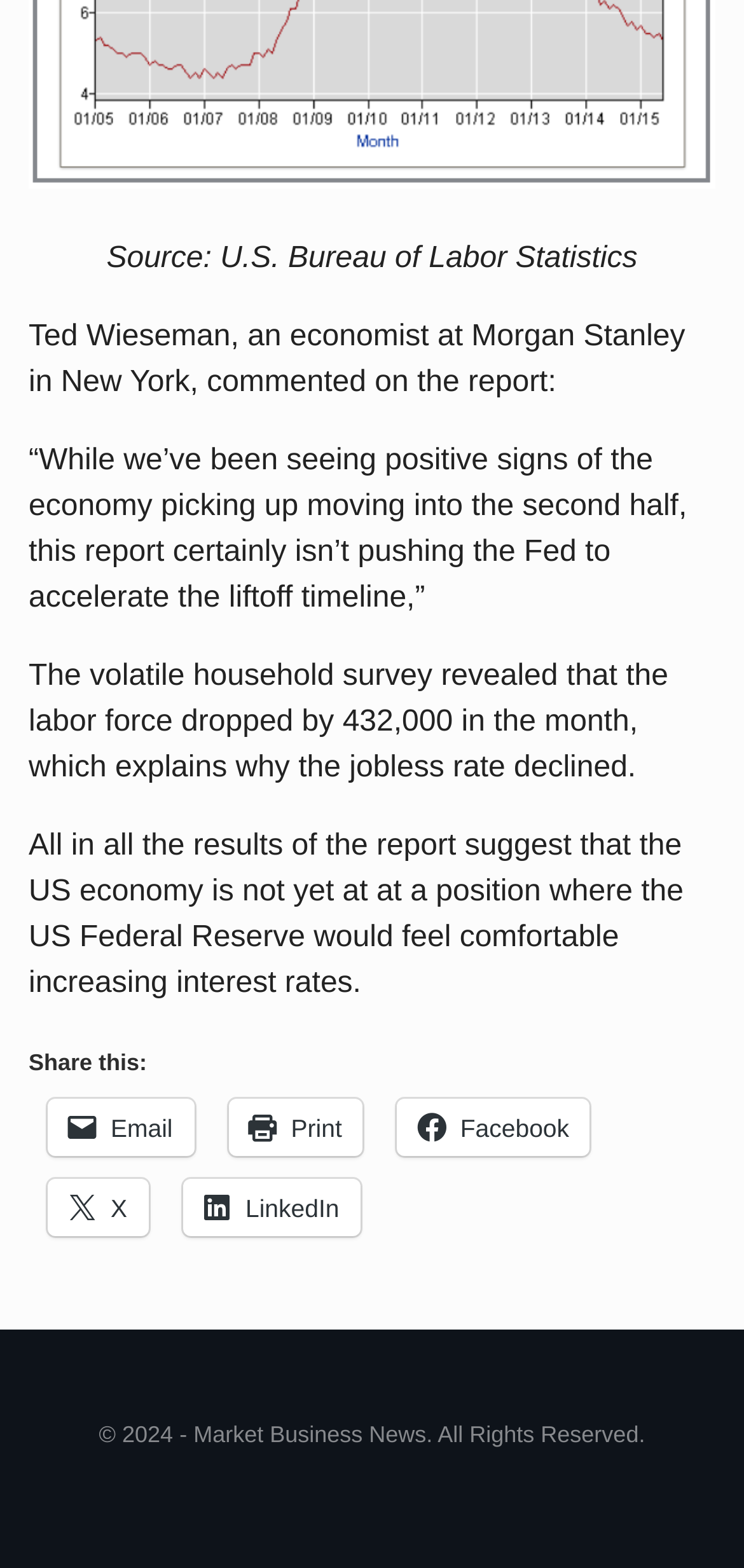Look at the image and answer the question in detail:
Who commented on the report?

The webpage mentions a quote from Ted Wieseman, an economist at Morgan Stanley in New York, commenting on the report.